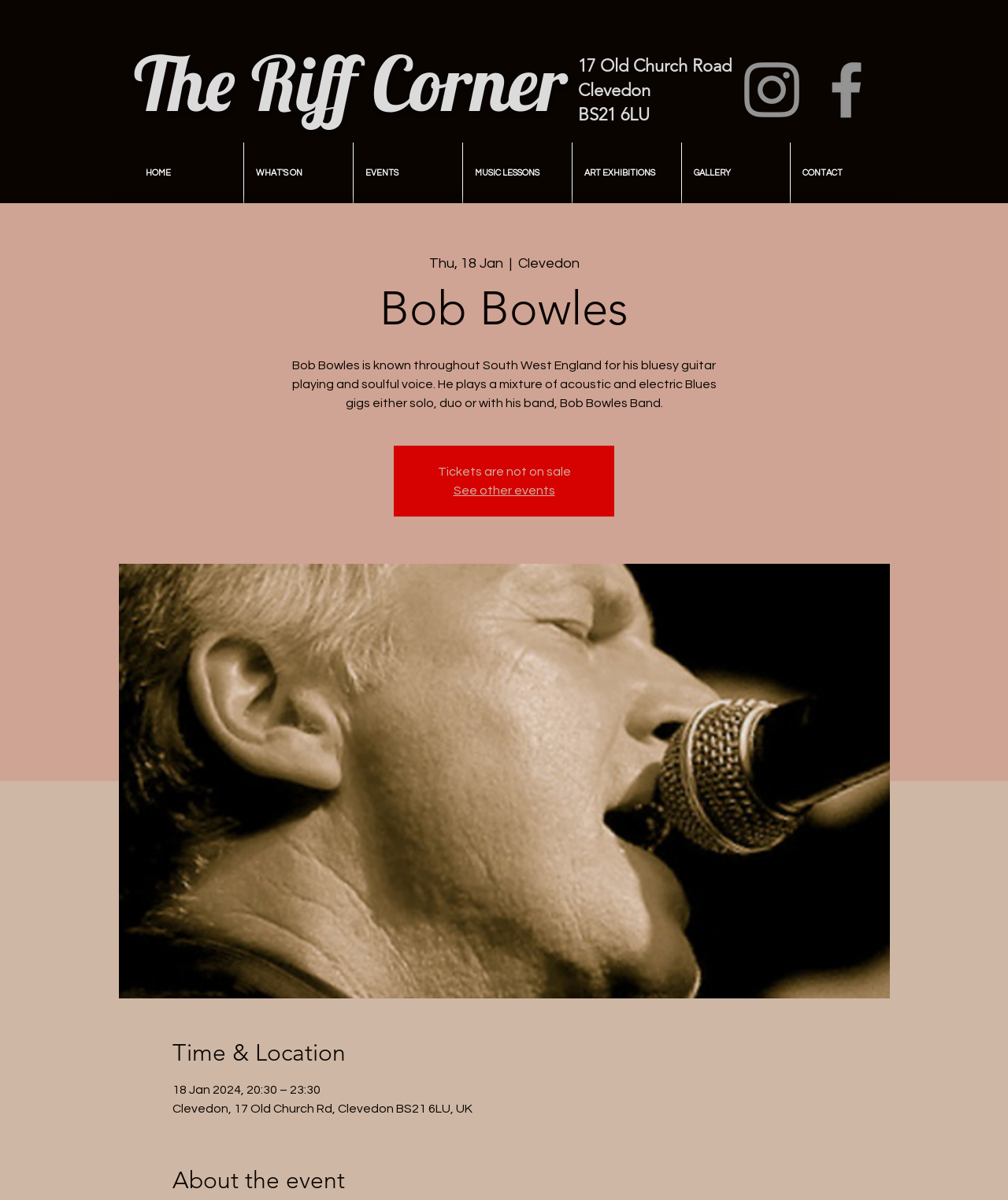What is the date of the event?
Based on the image, answer the question with a single word or brief phrase.

18 Jan 2024